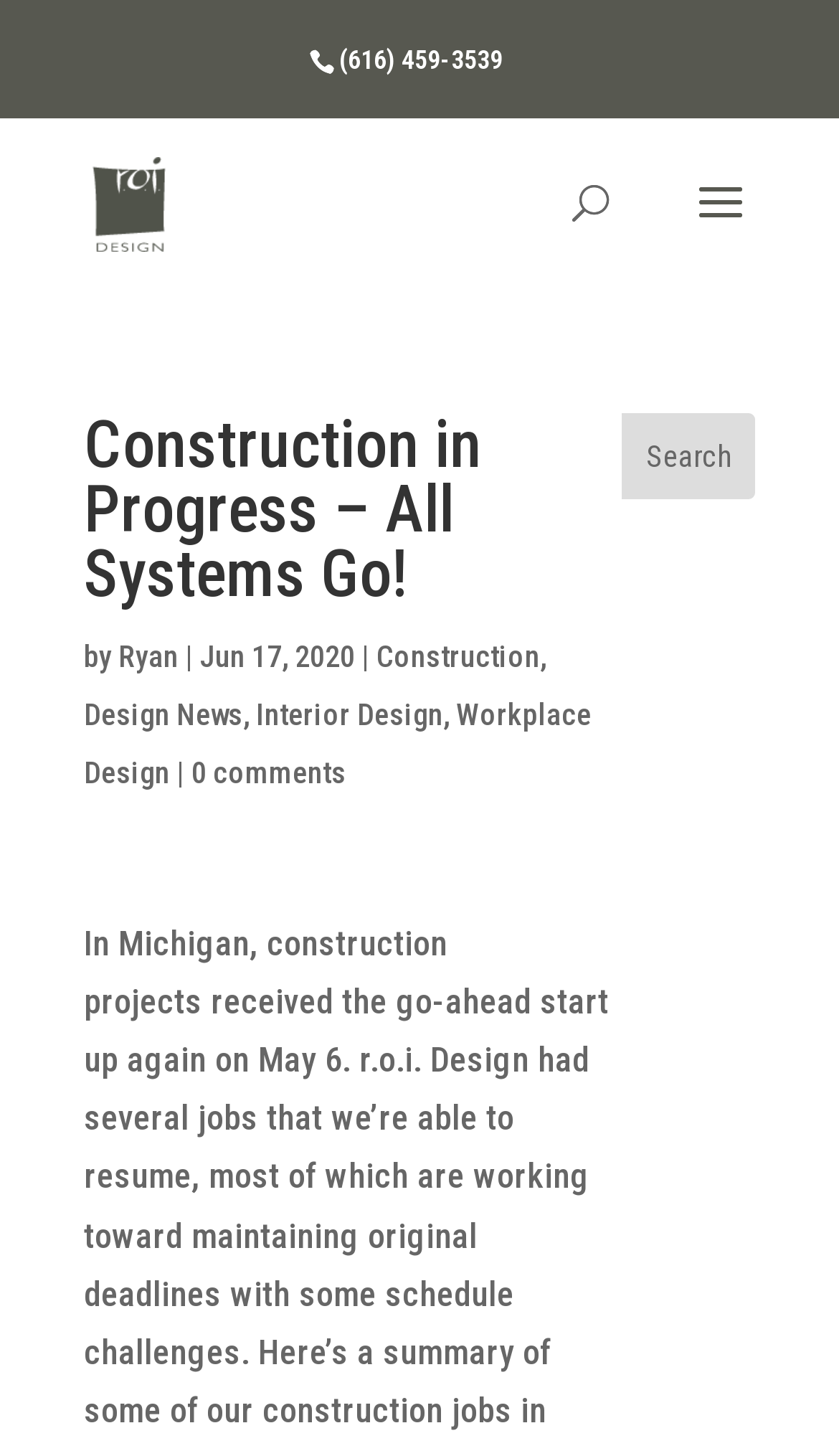What is the purpose of the button with the bounding box coordinates [0.742, 0.284, 0.9, 0.343]?
Respond to the question with a single word or phrase according to the image.

Search